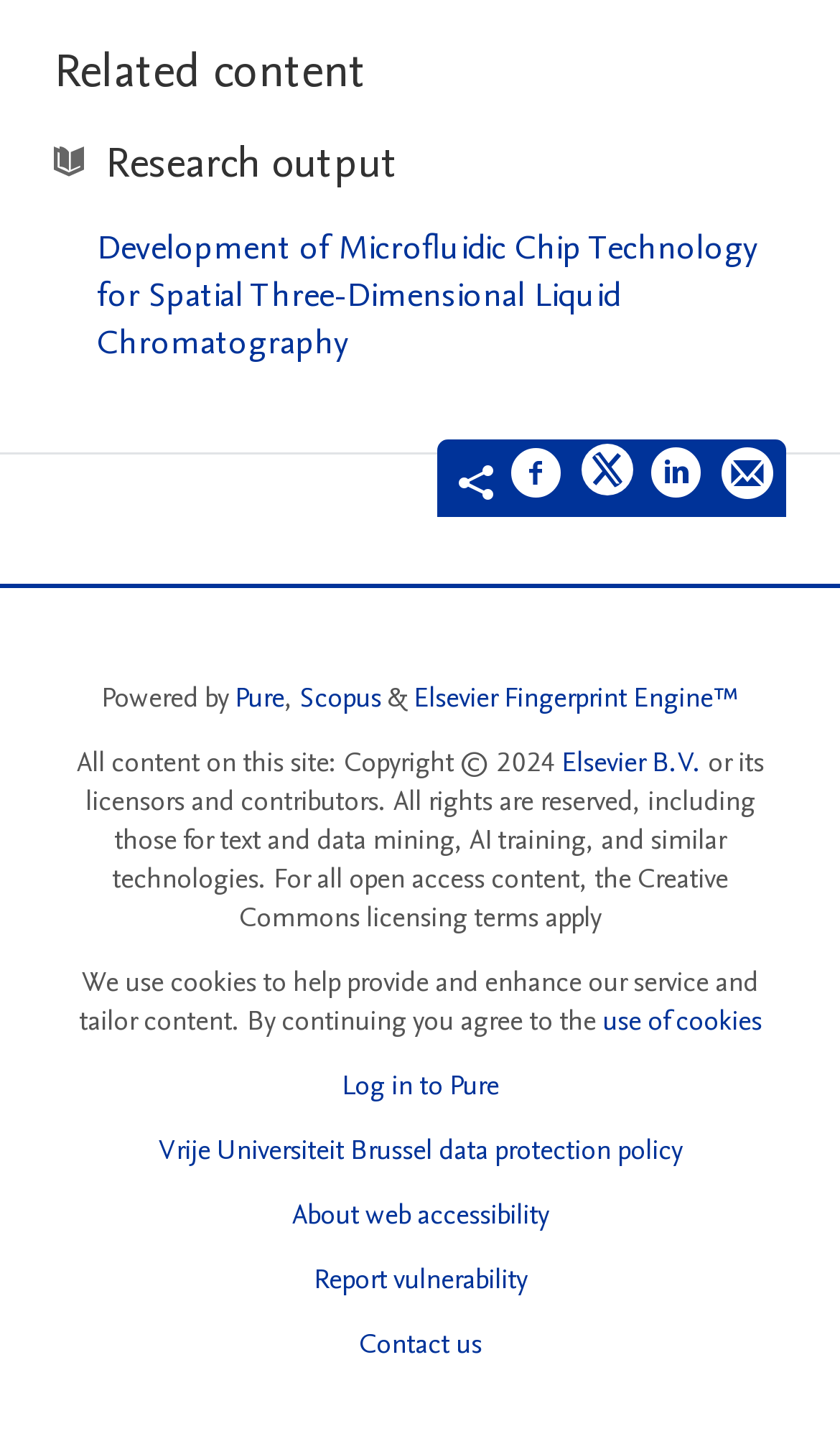What is the copyright year of the content?
Please craft a detailed and exhaustive response to the question.

I found the copyright year by looking at the static text element with the text 'All content on this site: Copyright © 2024'.